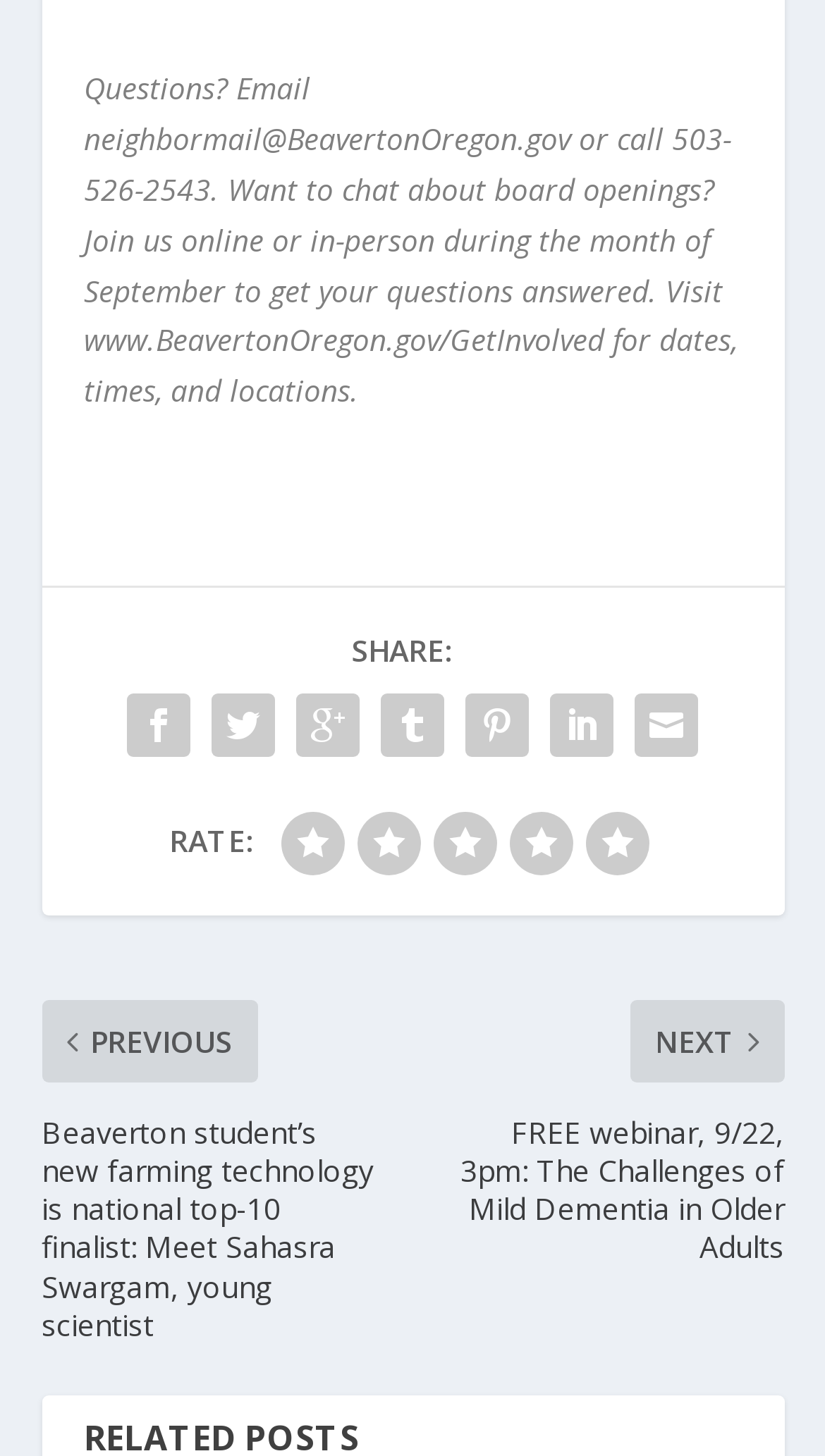Using the information from the screenshot, answer the following question thoroughly:
What is the email address to contact for questions?

The email address can be found in the top section of the webpage, where it says 'Questions? Email neighbormail@BeavertonOregon.gov or call 503-526-2543.'